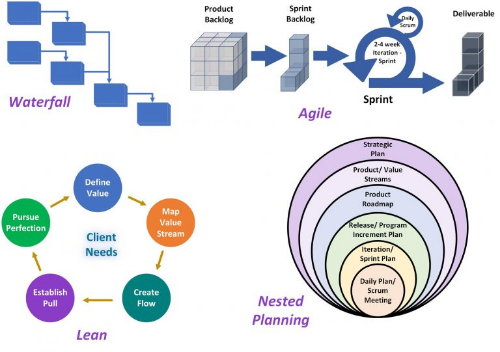What is the core principle of Lean management?
Refer to the image and answer the question using a single word or phrase.

Defining value